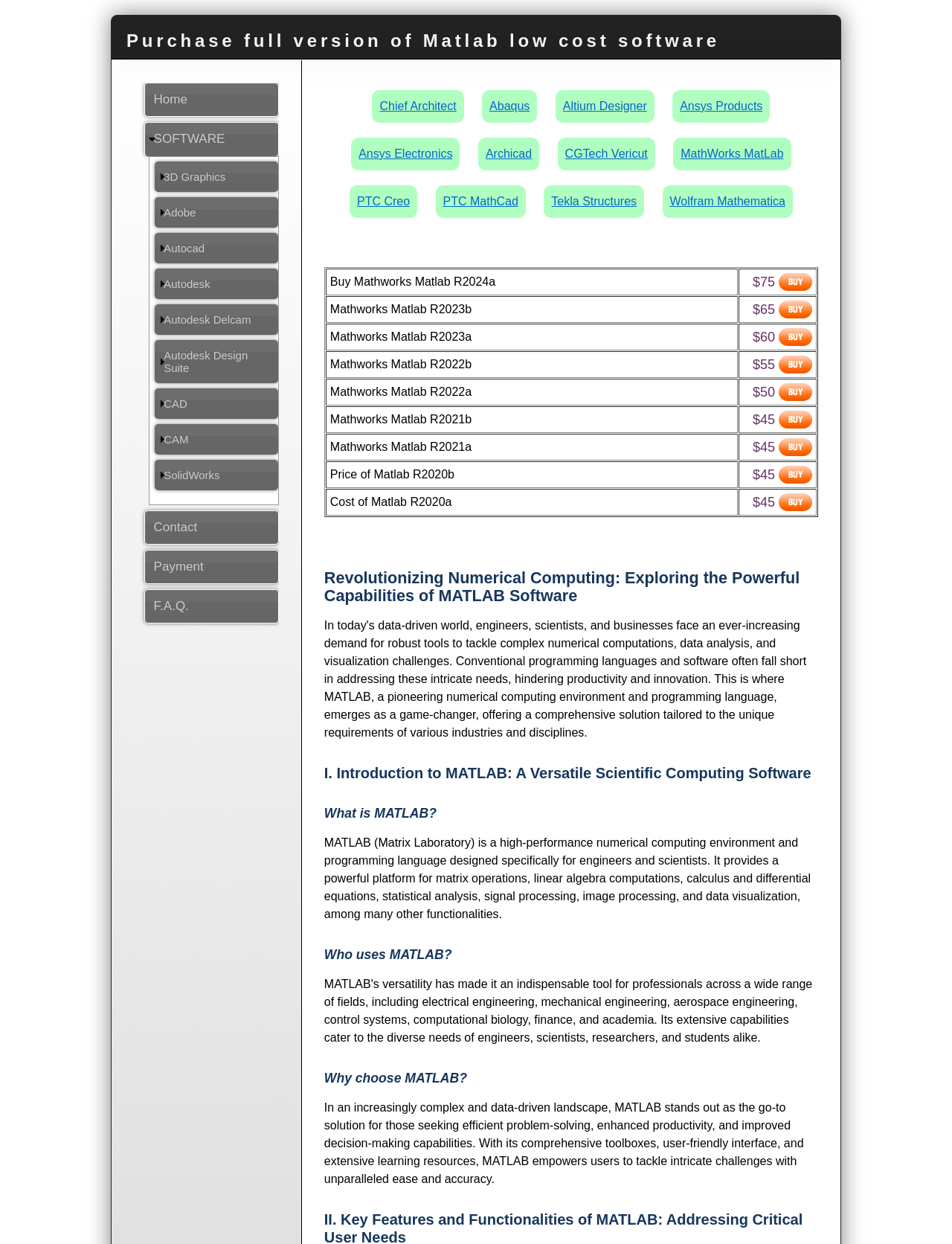Show the bounding box coordinates of the region that should be clicked to follow the instruction: "Close the current window."

[0.598, 0.028, 0.625, 0.042]